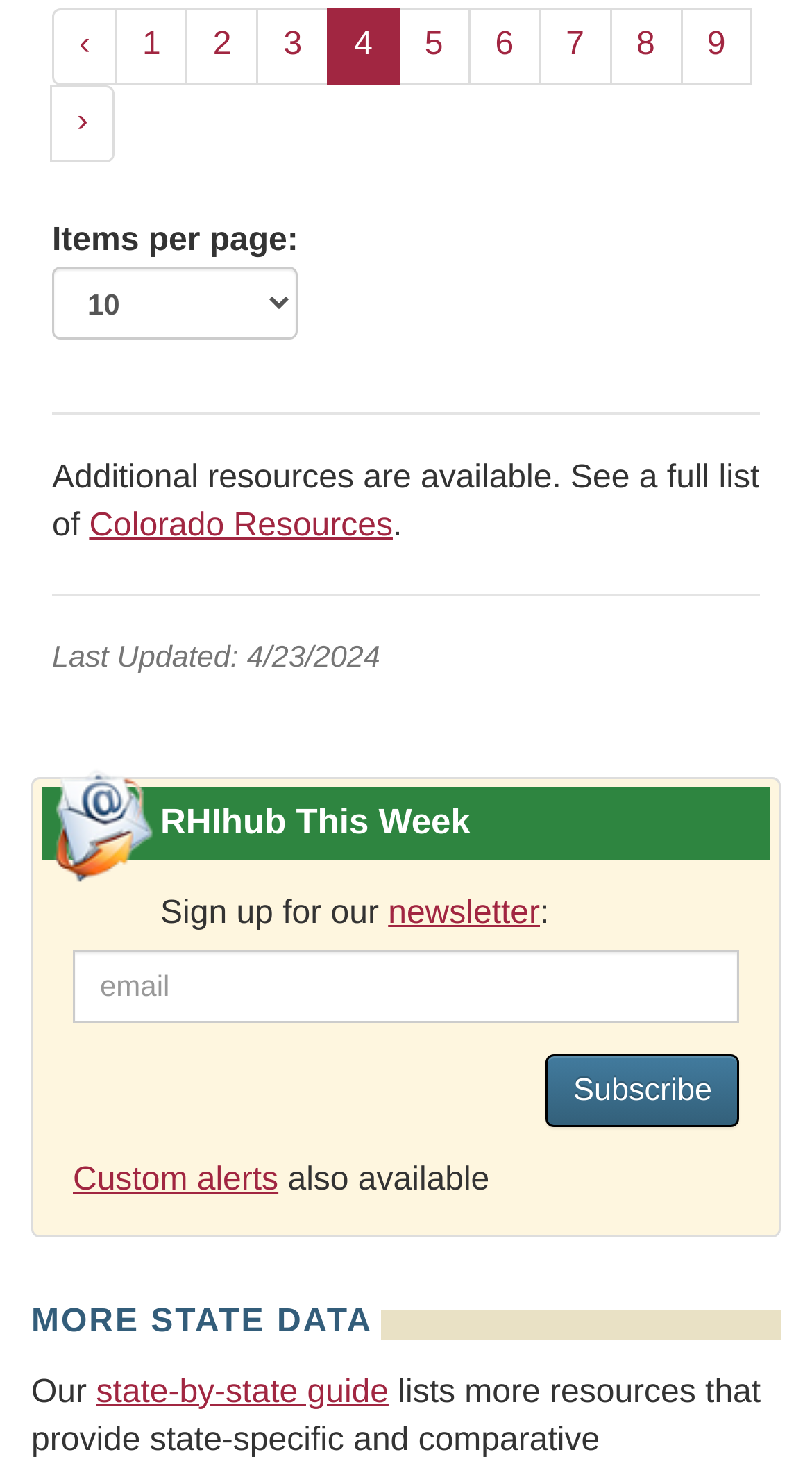What is the purpose of the 'Subscribe' button?
Please use the visual content to give a single word or phrase answer.

To sign up for a newsletter